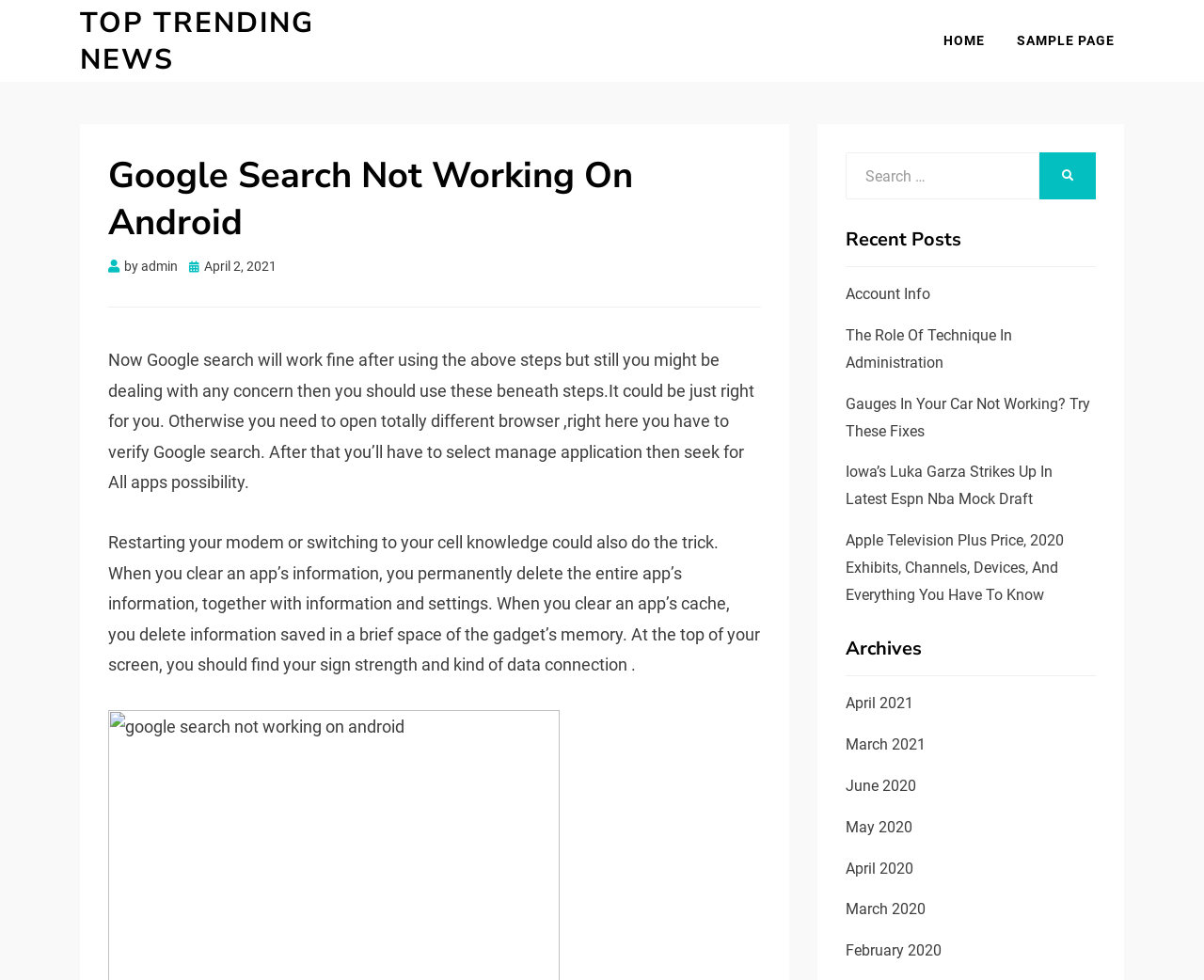What is the category of the post 'The Role Of Technique In Administration'? Look at the image and give a one-word or short phrase answer.

Recent Posts